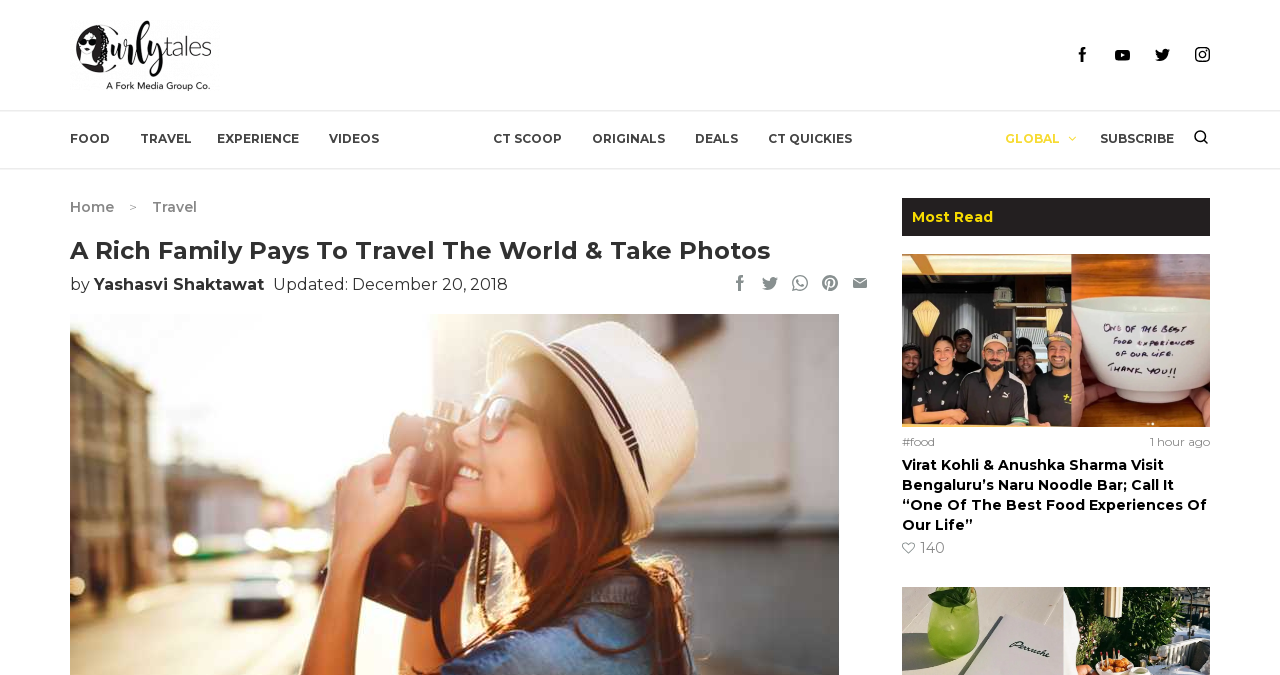Who is the author of the article?
Using the information from the image, provide a comprehensive answer to the question.

The author of the article is mentioned below the title of the article, where it says 'by Yashasvi Shaktawat'.